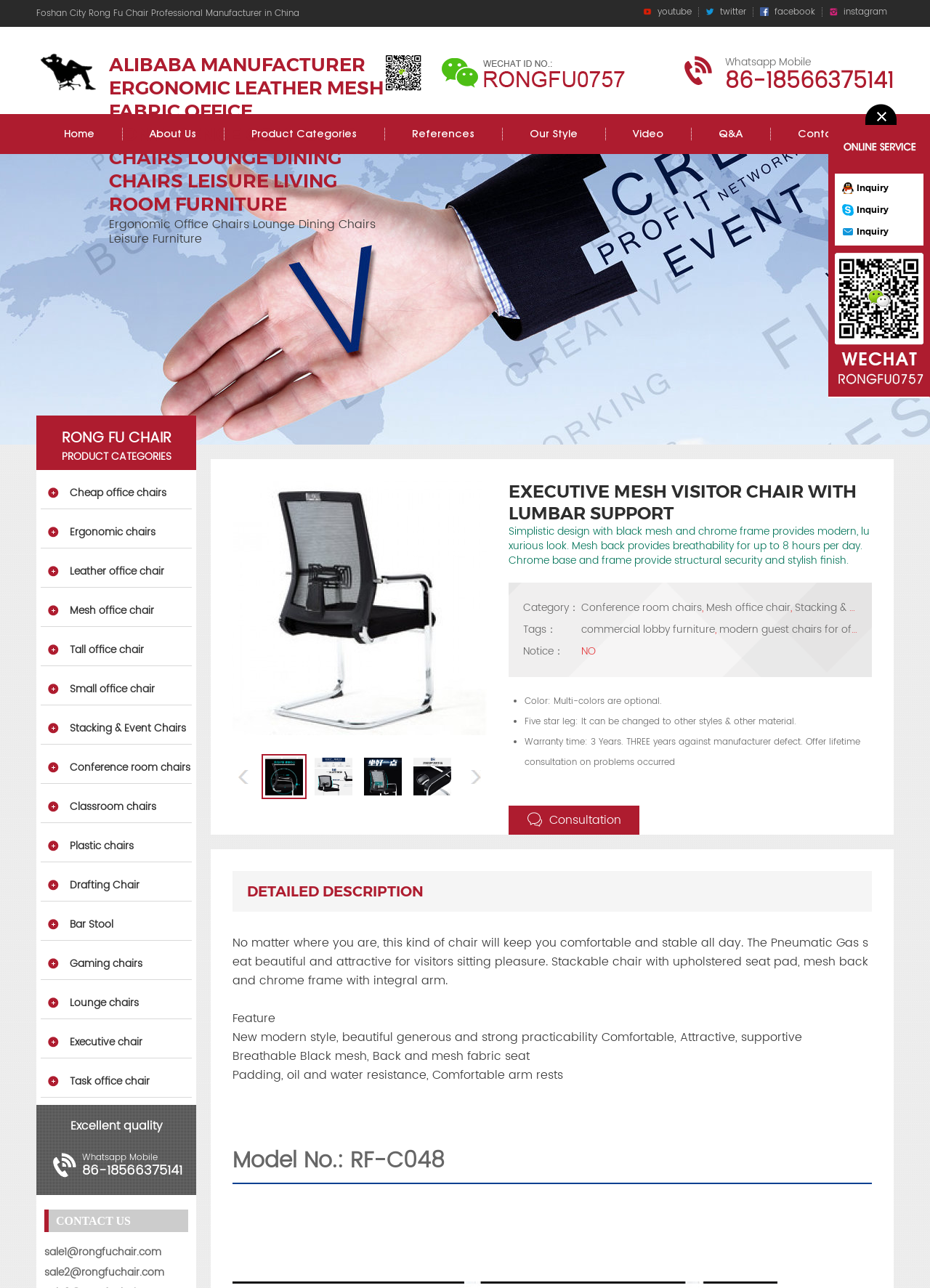How many social media links are present on the webpage?
Based on the screenshot, respond with a single word or phrase.

4